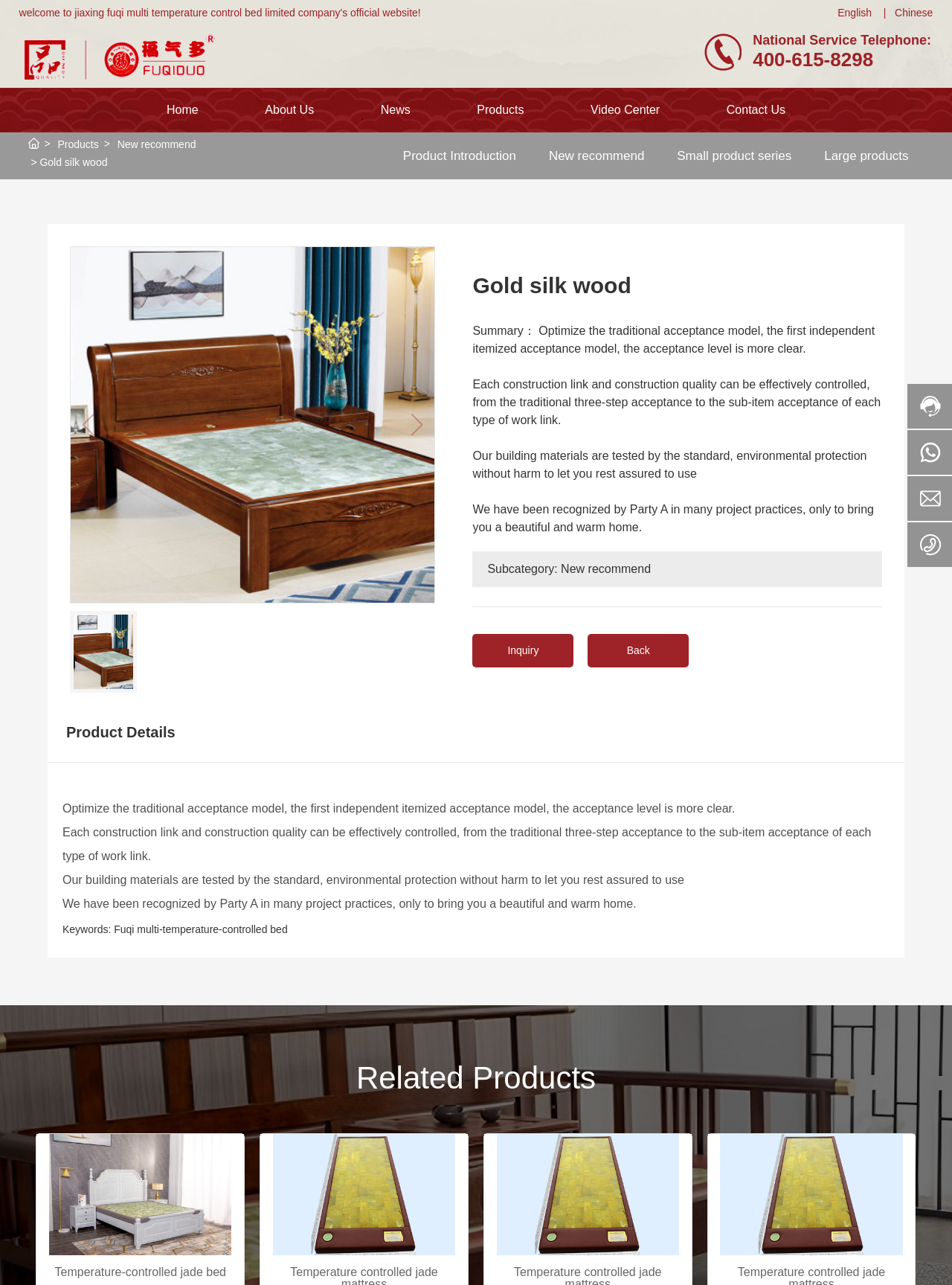How many product categories are listed?
Please answer the question with a detailed and comprehensive explanation.

I counted the number of product categories by looking at the links below the image with the text 'Gold silk wood', which are 'Product Introduction', 'New recommend', 'Small product series', 'Large products', and 'Subcategory: New recommend'.